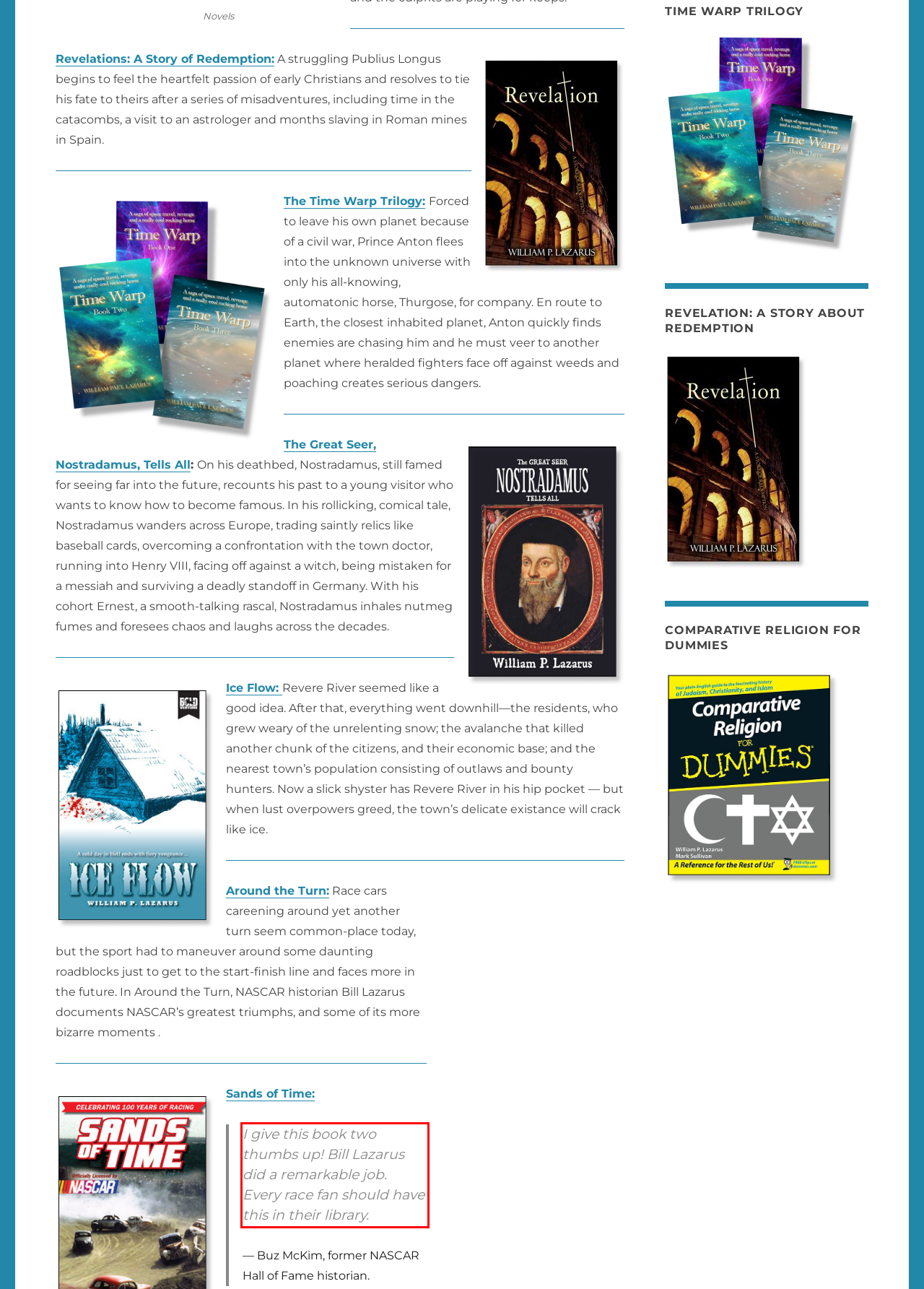You are provided with a screenshot of a webpage containing a red bounding box. Please extract the text enclosed by this red bounding box.

I give this book two thumbs up! Bill Lazarus did a remarkable job. Every race fan should have this in their library.